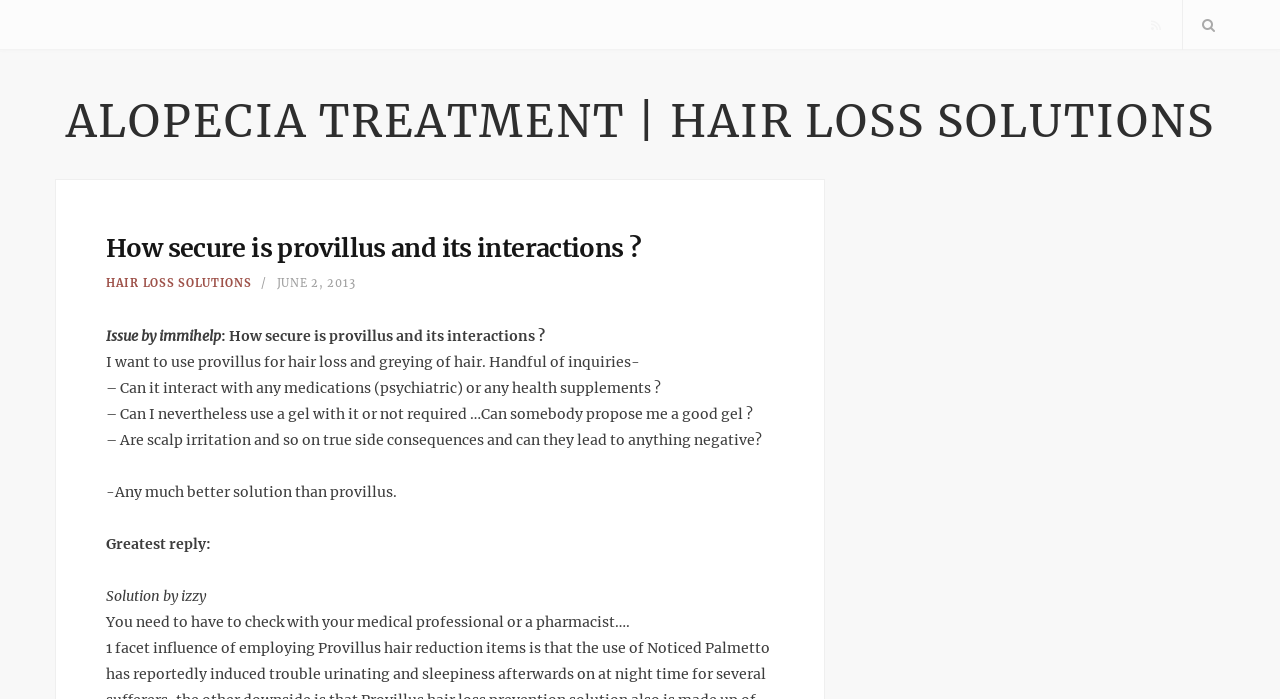What is the concern about Provilus?
Look at the webpage screenshot and answer the question with a detailed explanation.

One of the concerns about Provilus is scalp irritation, as indicated by one of the questions asked by the user, '– Are scalp irritation and so on true side consequences and can they lead to anything negative?'.